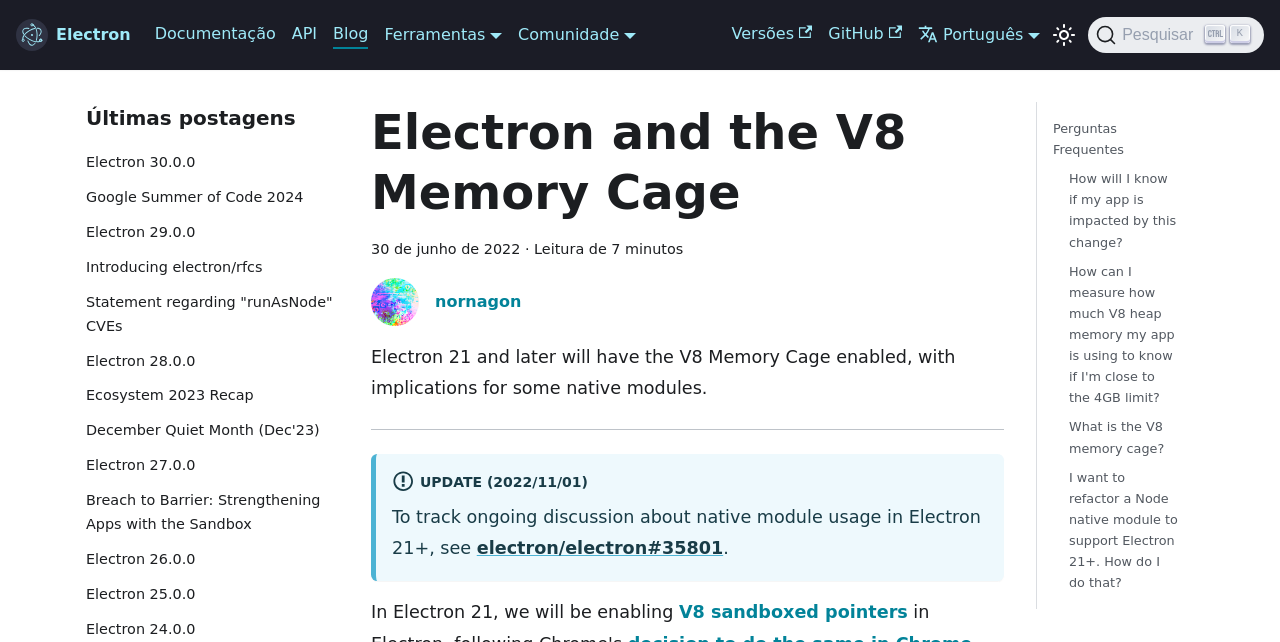Please locate the bounding box coordinates for the element that should be clicked to achieve the following instruction: "Click the 'Página inicial do Electron' link". Ensure the coordinates are given as four float numbers between 0 and 1, i.e., [left, top, right, bottom].

[0.012, 0.03, 0.102, 0.079]